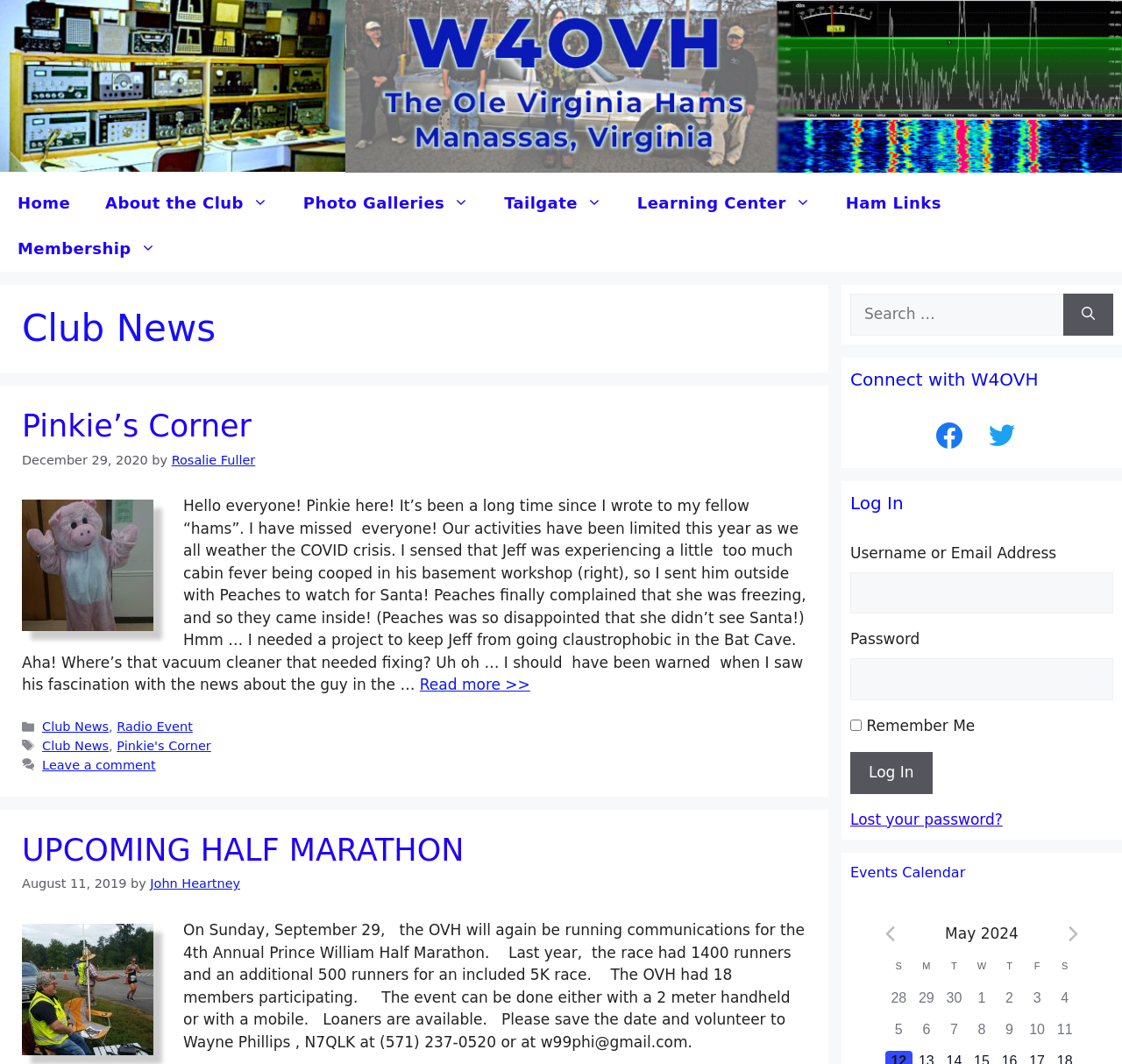Based on the element description "parent_node: Search for: aria-label="Search"", predict the bounding box coordinates of the UI element.

[0.948, 0.276, 0.992, 0.315]